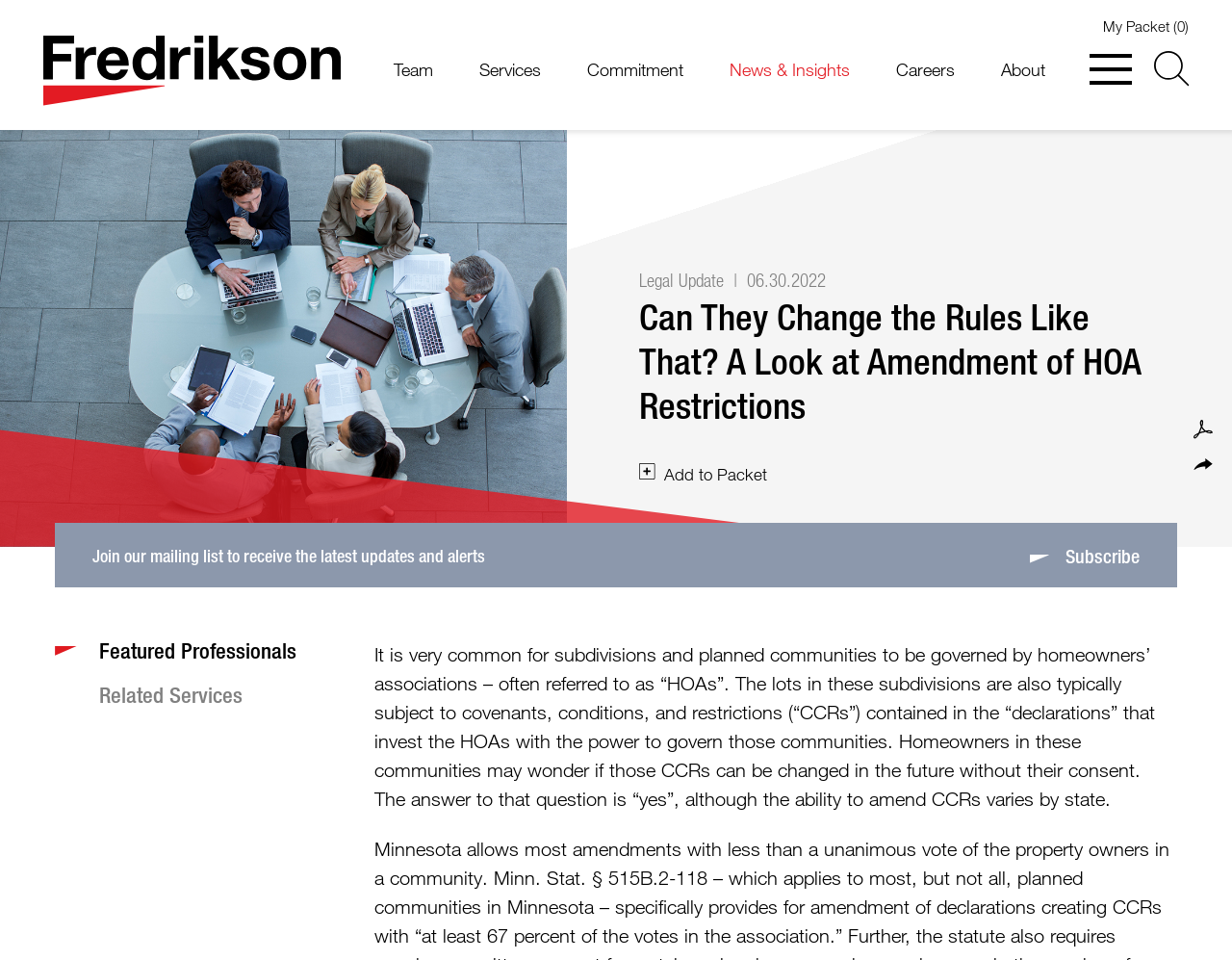Please mark the bounding box coordinates of the area that should be clicked to carry out the instruction: "Subscribe to the mailing list".

[0.045, 0.544, 0.955, 0.612]